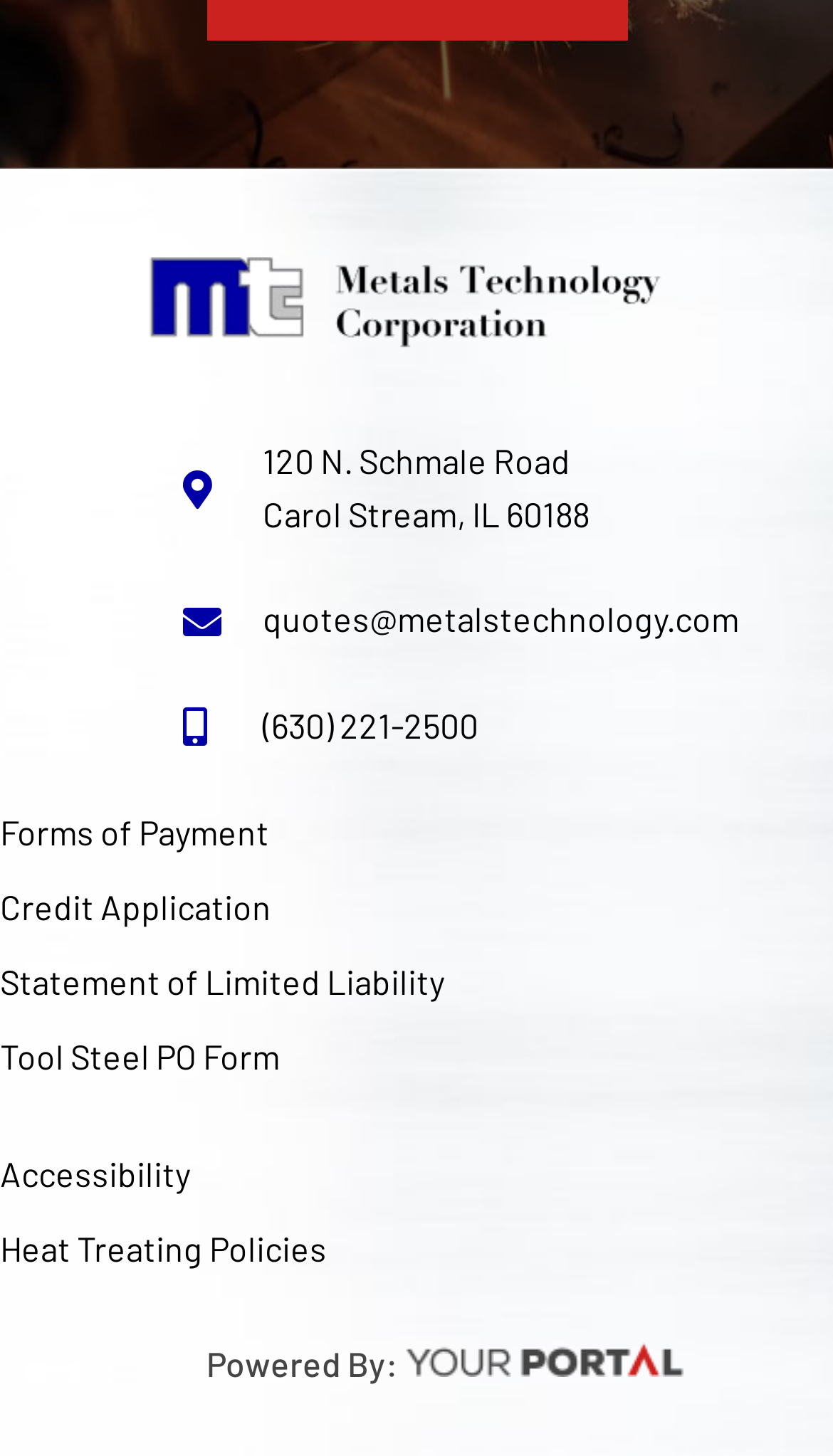With reference to the image, please provide a detailed answer to the following question: What is the name of the portal?

I found the name of the portal by looking at the link in the footer section of the webpage, which contains the text 'Powered By:' followed by a link with the text 'your-portal'.